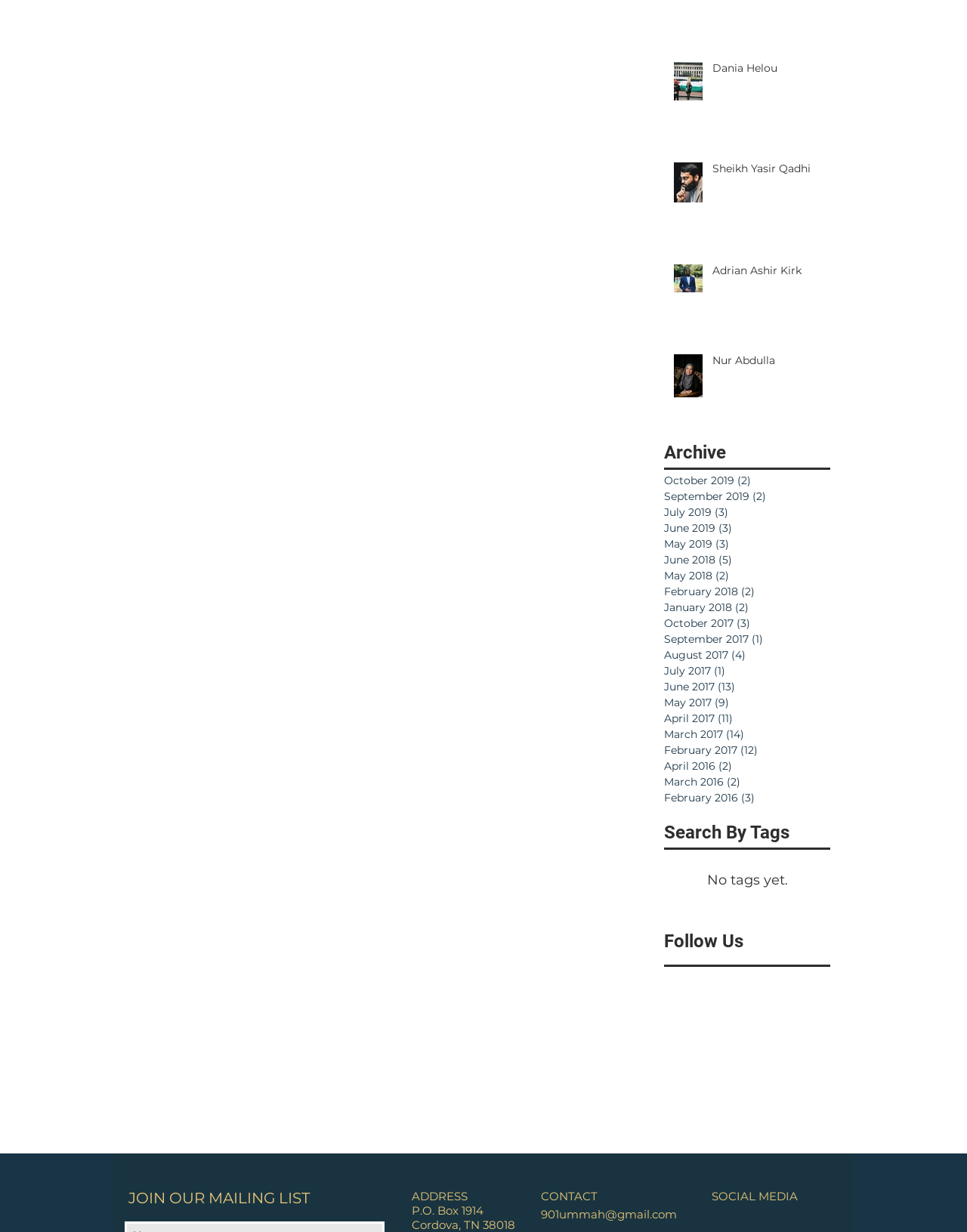What is the address mentioned on the webpage?
Answer the question using a single word or phrase, according to the image.

P.O. Box 1914, Cordova, TN 38018